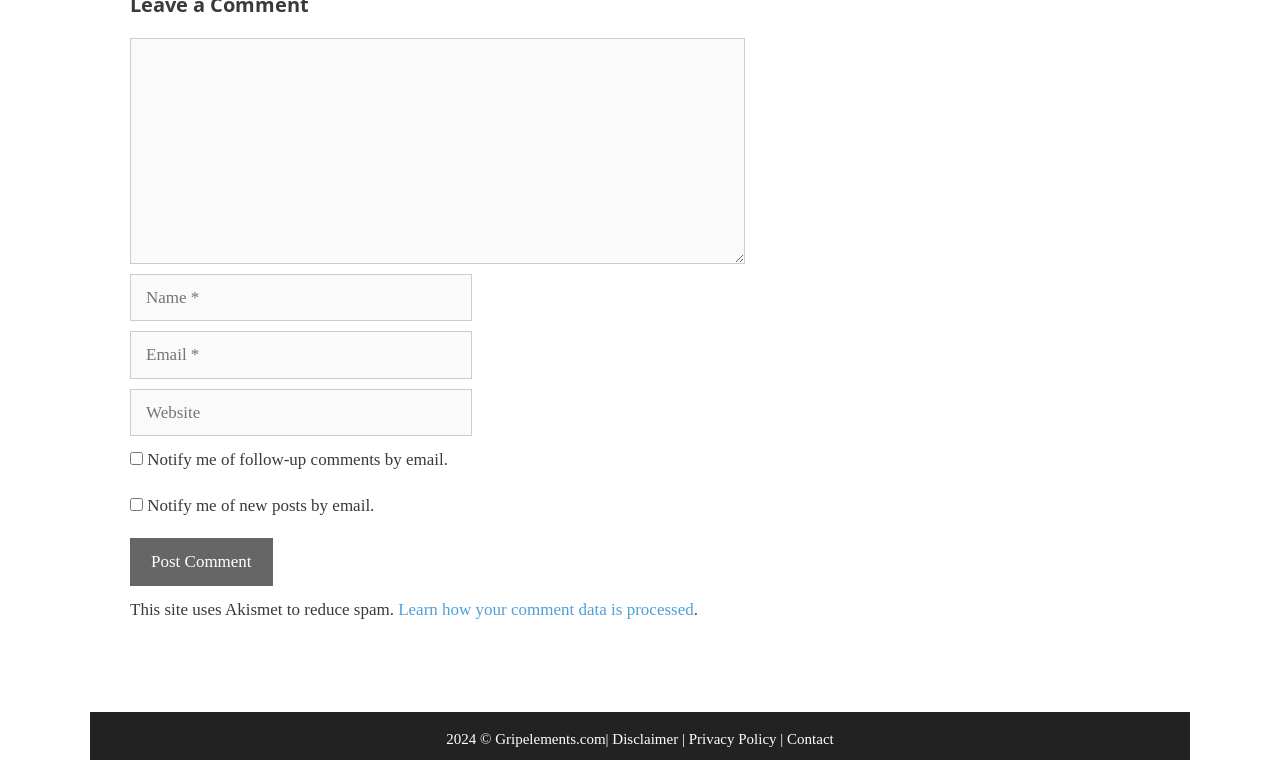Locate the bounding box of the UI element described in the following text: "Privacy Policy".

[0.538, 0.961, 0.607, 0.982]